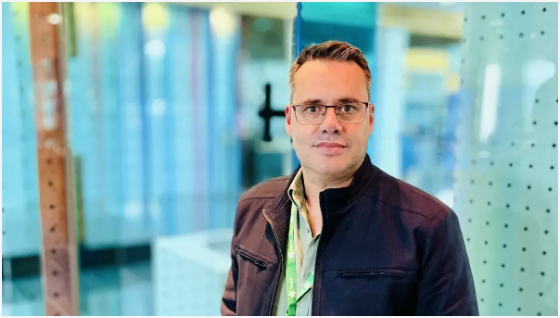What is the theme of the background?
Give a one-word or short-phrase answer derived from the screenshot.

Innovation or technology